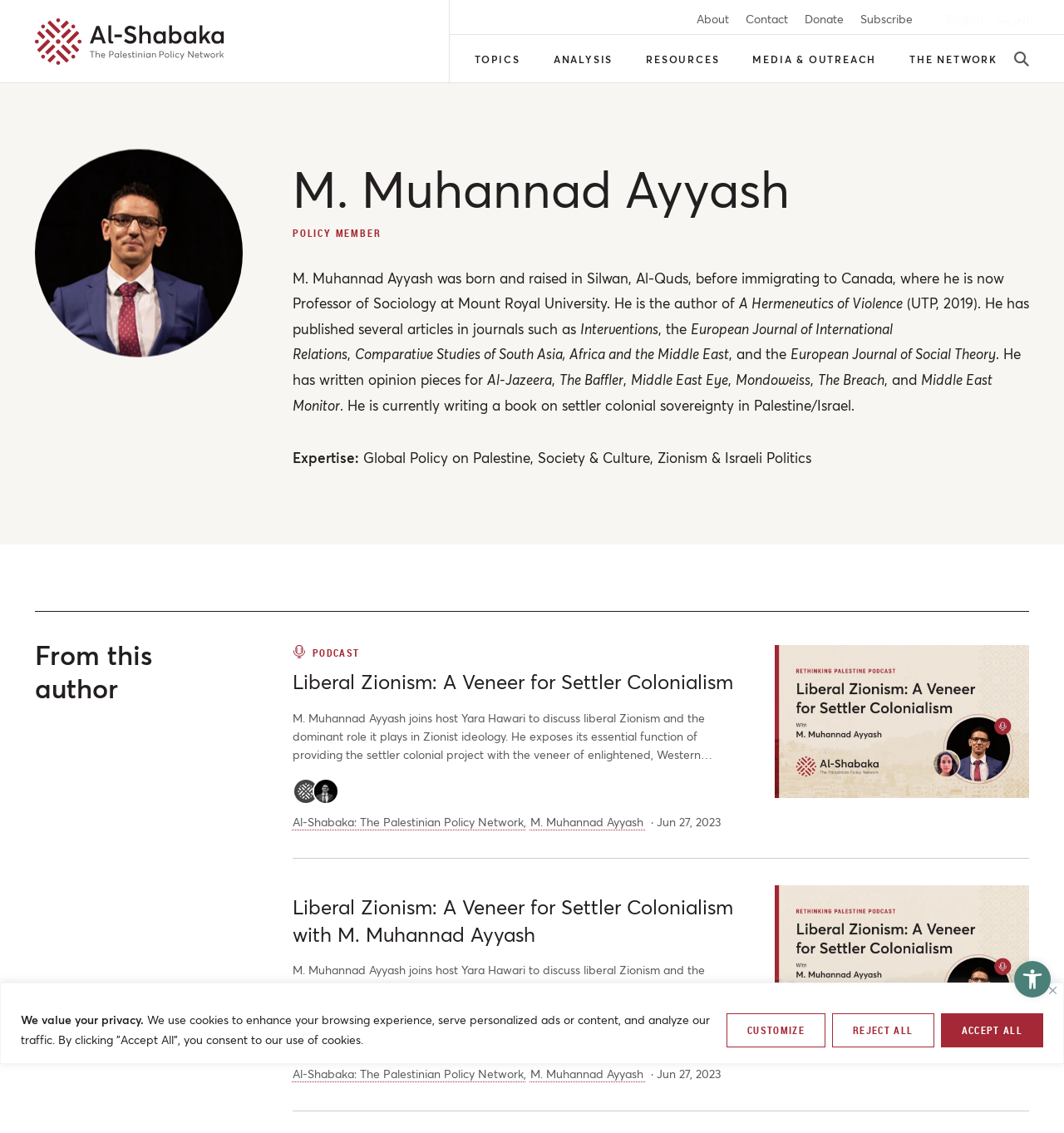Can you look at the image and give a comprehensive answer to the question:
What is the topic of the podcast episode featuring M. Muhannad Ayyash?

The webpage mentions a podcast episode featuring M. Muhannad Ayyash, and the topic of the episode is 'Liberal Zionism: A Veneer for Settler Colonialism'.